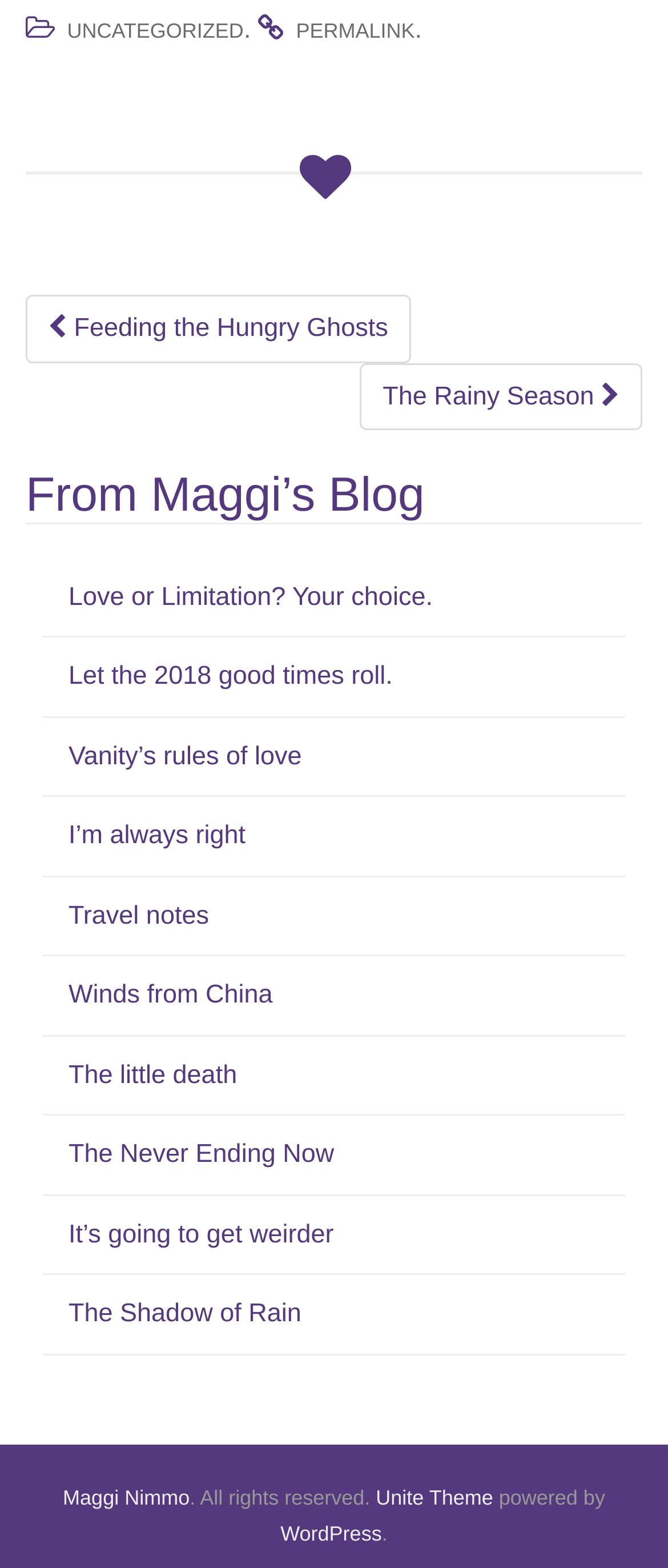Could you specify the bounding box coordinates for the clickable section to complete the following instruction: "Check 'The Never Ending Now'"?

[0.103, 0.727, 0.5, 0.746]